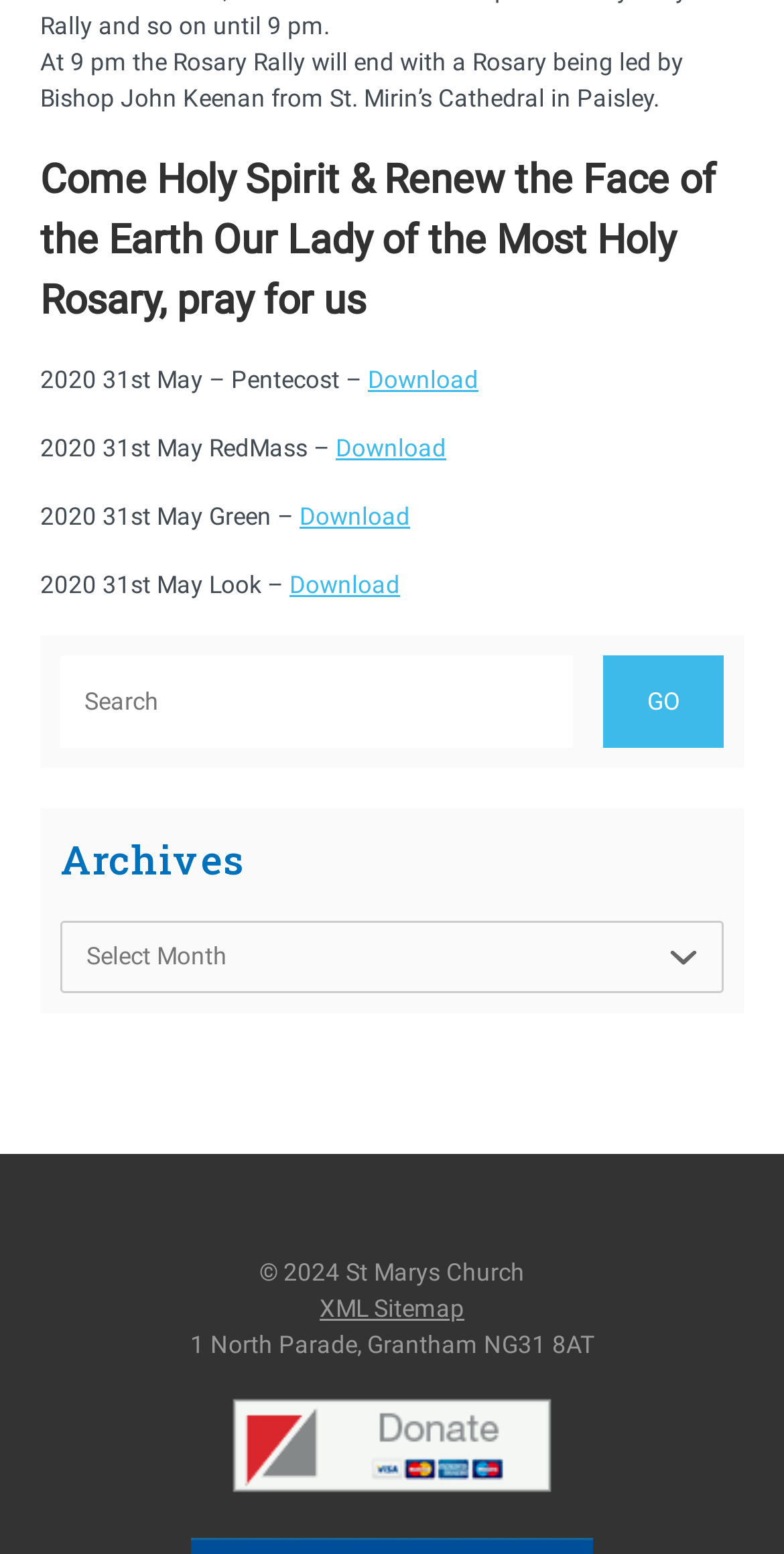Using the provided element description: "name="s" placeholder="Search"", determine the bounding box coordinates of the corresponding UI element in the screenshot.

[0.077, 0.422, 0.731, 0.481]